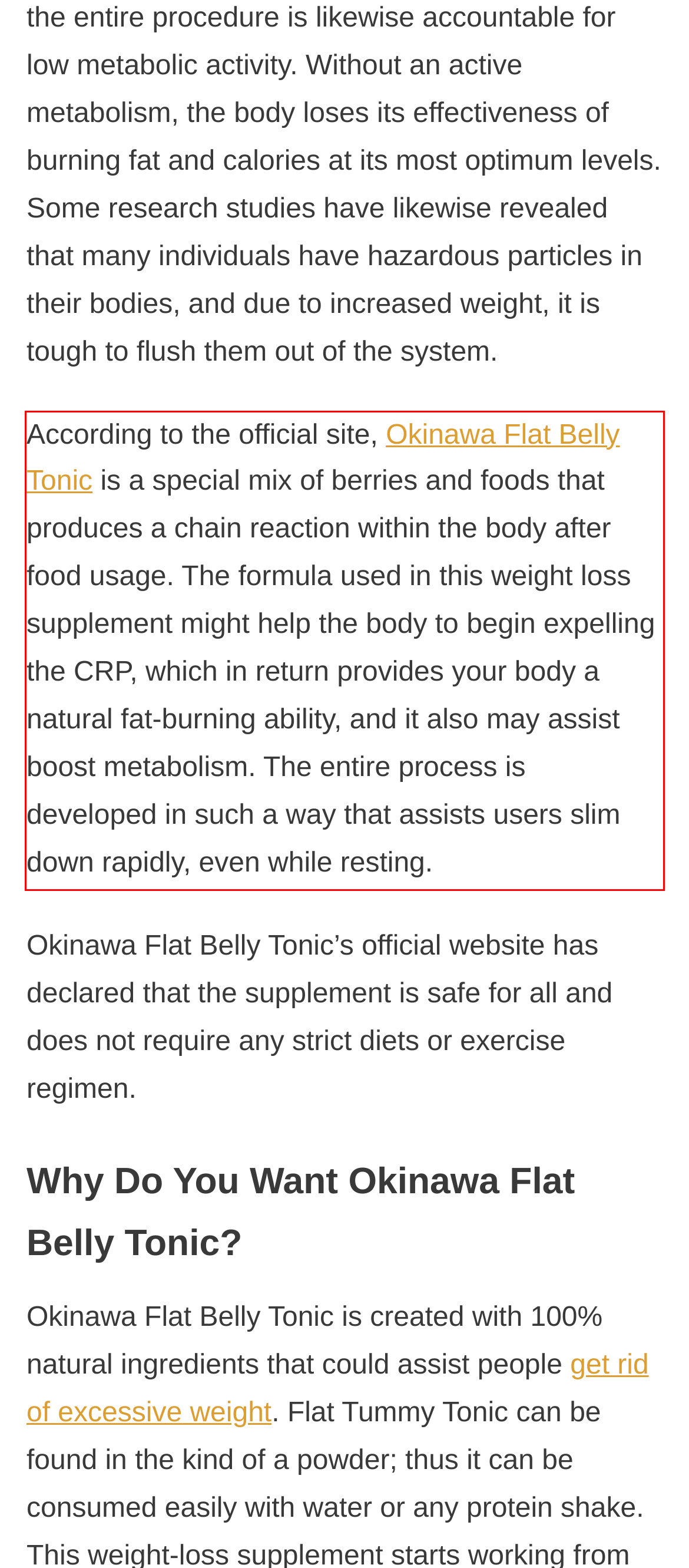In the given screenshot, locate the red bounding box and extract the text content from within it.

According to the official site, Okinawa Flat Belly Tonic is a special mix of berries and foods that produces a chain reaction within the body after food usage. The formula used in this weight loss supplement might help the body to begin expelling the CRP, which in return provides your body a natural fat-burning ability, and it also may assist boost metabolism. The entire process is developed in such a way that assists users slim down rapidly, even while resting.